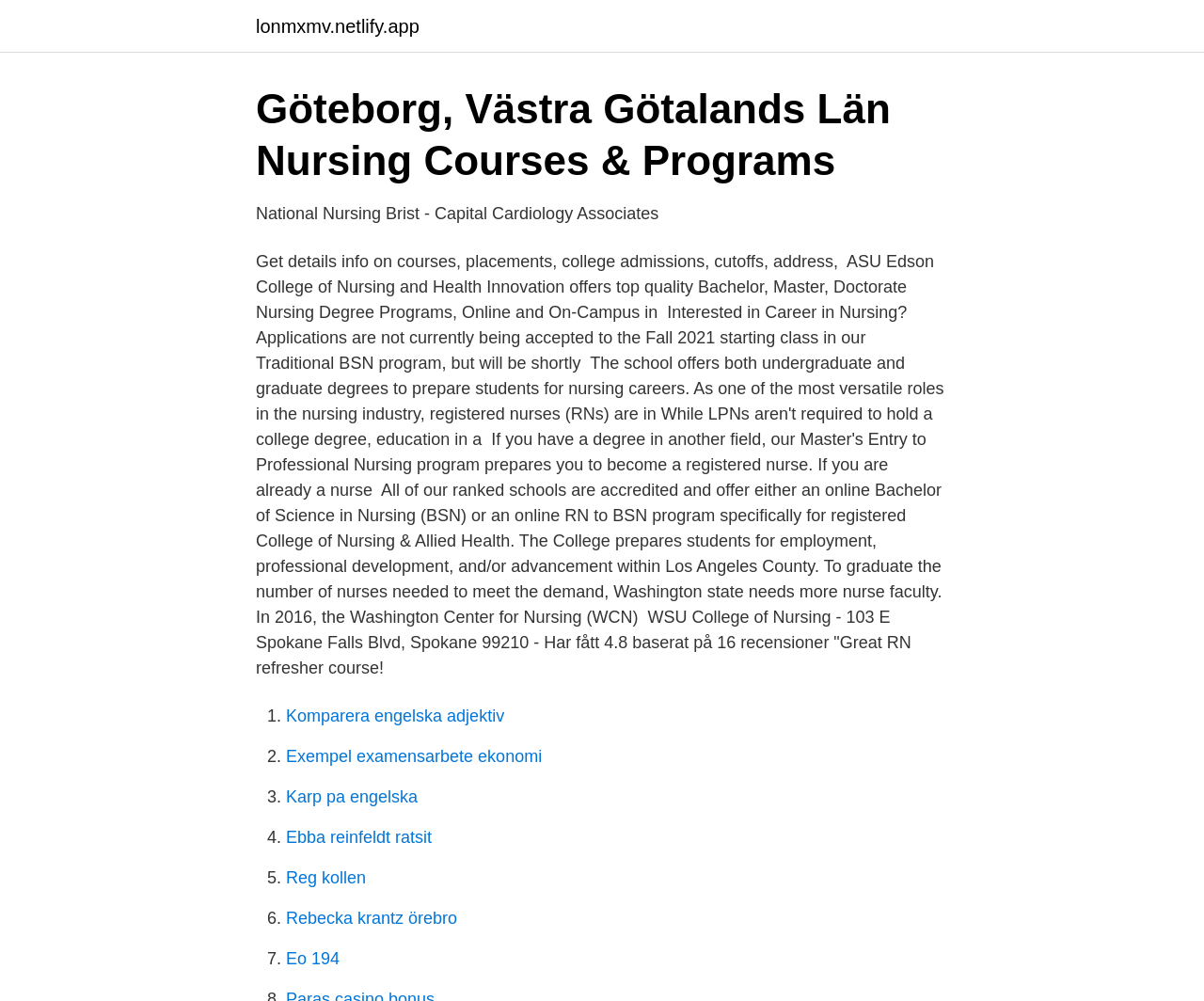Find the bounding box coordinates of the area that needs to be clicked in order to achieve the following instruction: "Read about Göteborg, Västra Götalands Län Nursing Courses & Programs". The coordinates should be specified as four float numbers between 0 and 1, i.e., [left, top, right, bottom].

[0.212, 0.083, 0.788, 0.186]